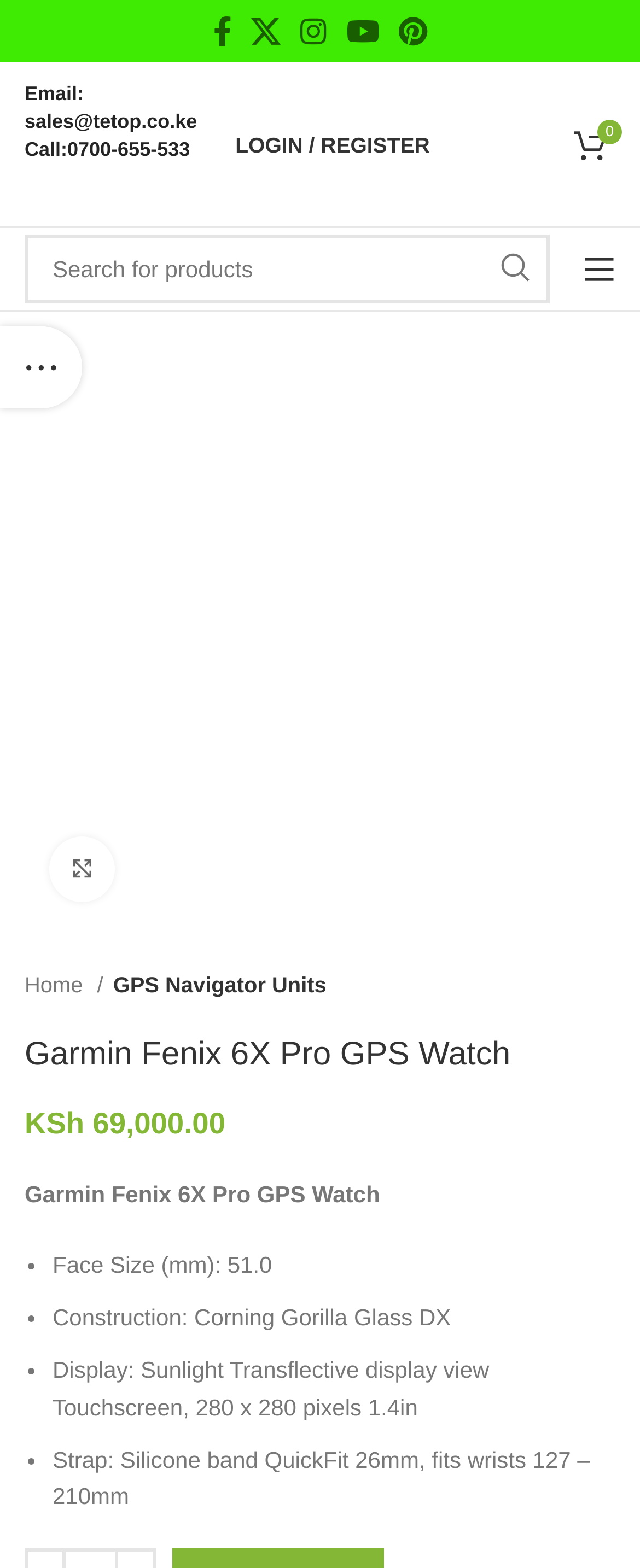Specify the bounding box coordinates of the element's area that should be clicked to execute the given instruction: "View projects". The coordinates should be four float numbers between 0 and 1, i.e., [left, top, right, bottom].

None